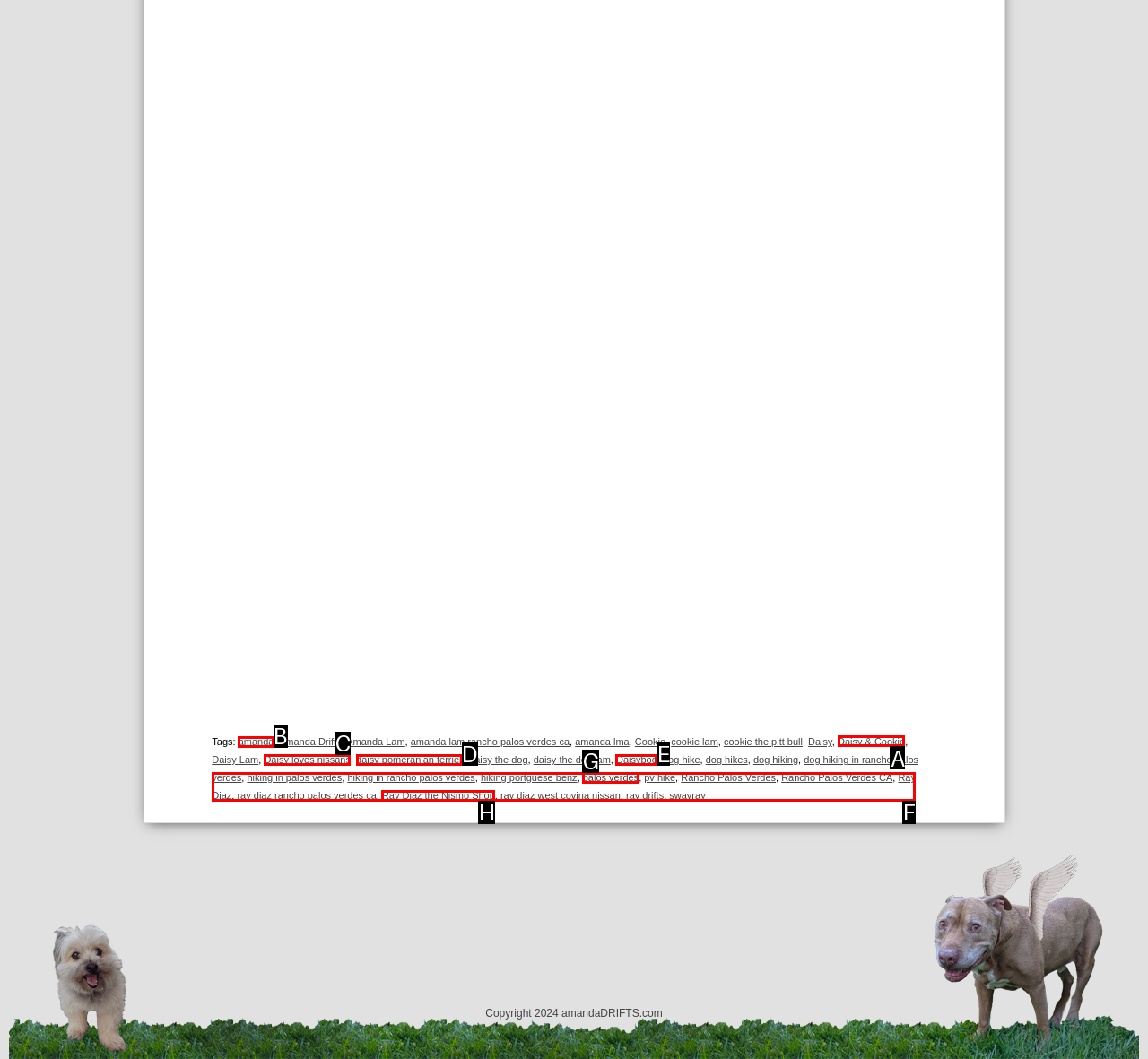Indicate the HTML element that should be clicked to perform the task: Go to the link 'Daisy & Cookie' Reply with the letter corresponding to the chosen option.

A